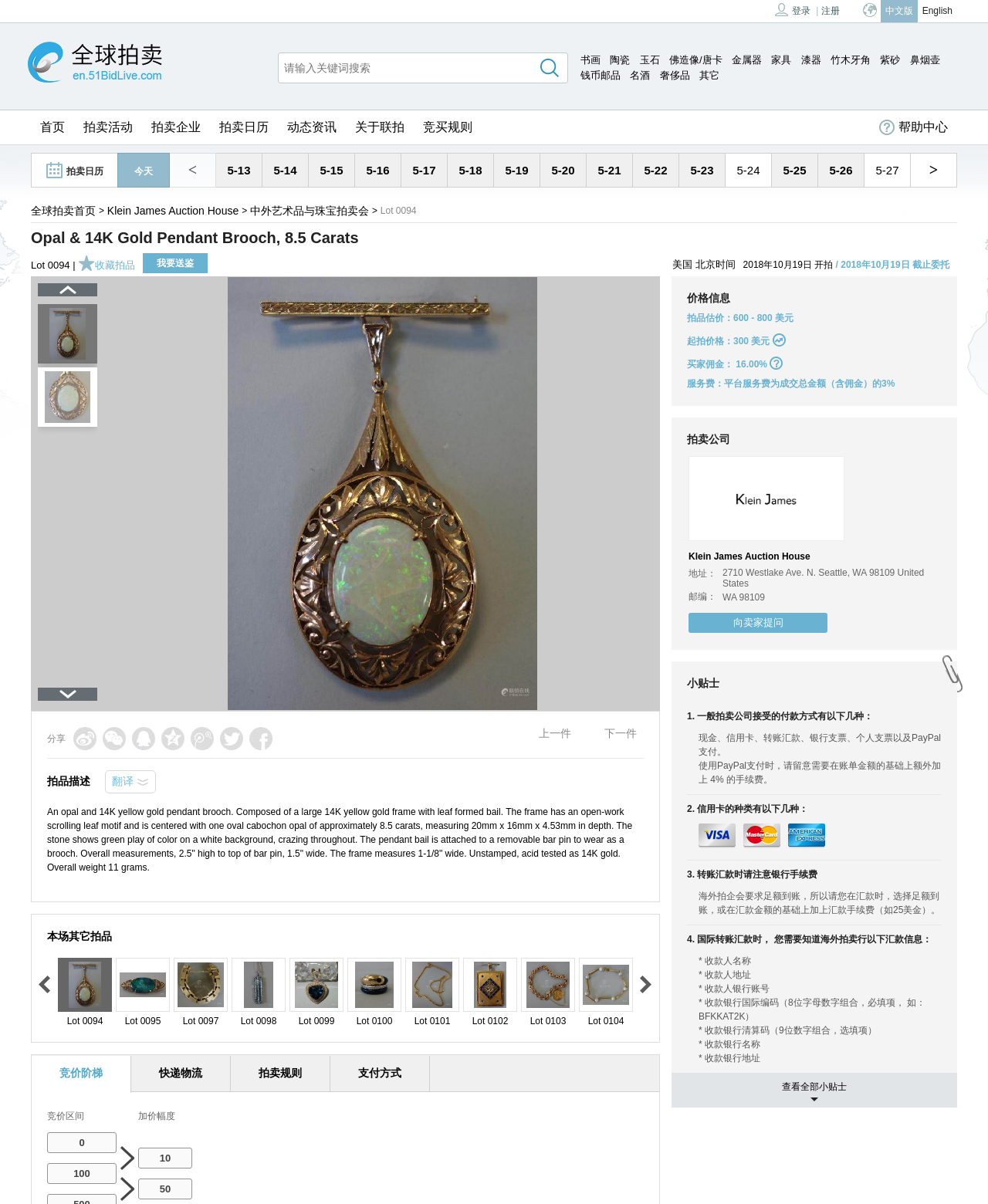What can users do with this item?
Please provide a single word or phrase as the answer based on the screenshot.

Collect or bid